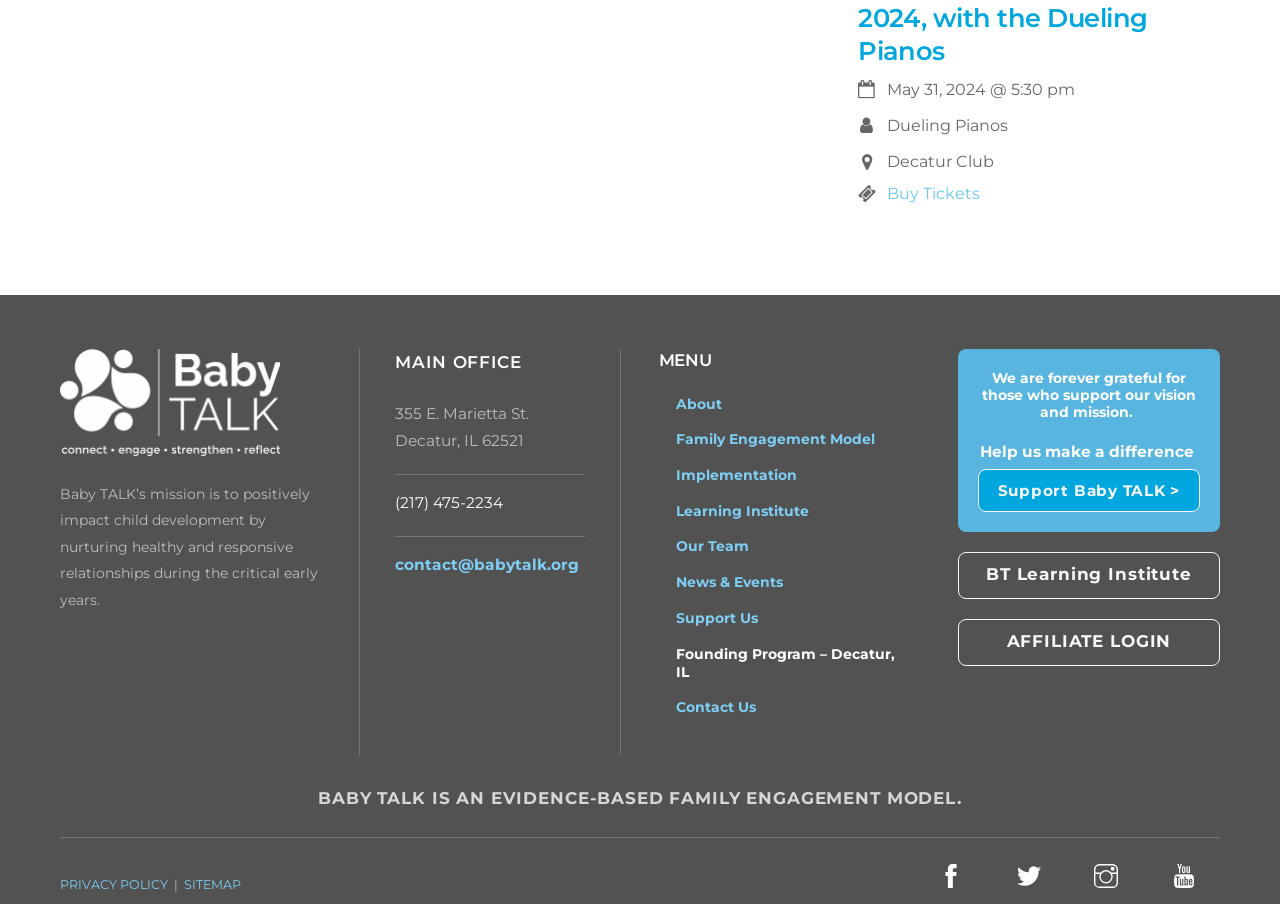Please examine the image and provide a detailed answer to the question: What is the address of Baby TALK's main office?

I found the address of Baby TALK's main office on the webpage, which is listed as '355 E. Marietta St., Decatur, IL 62521'.